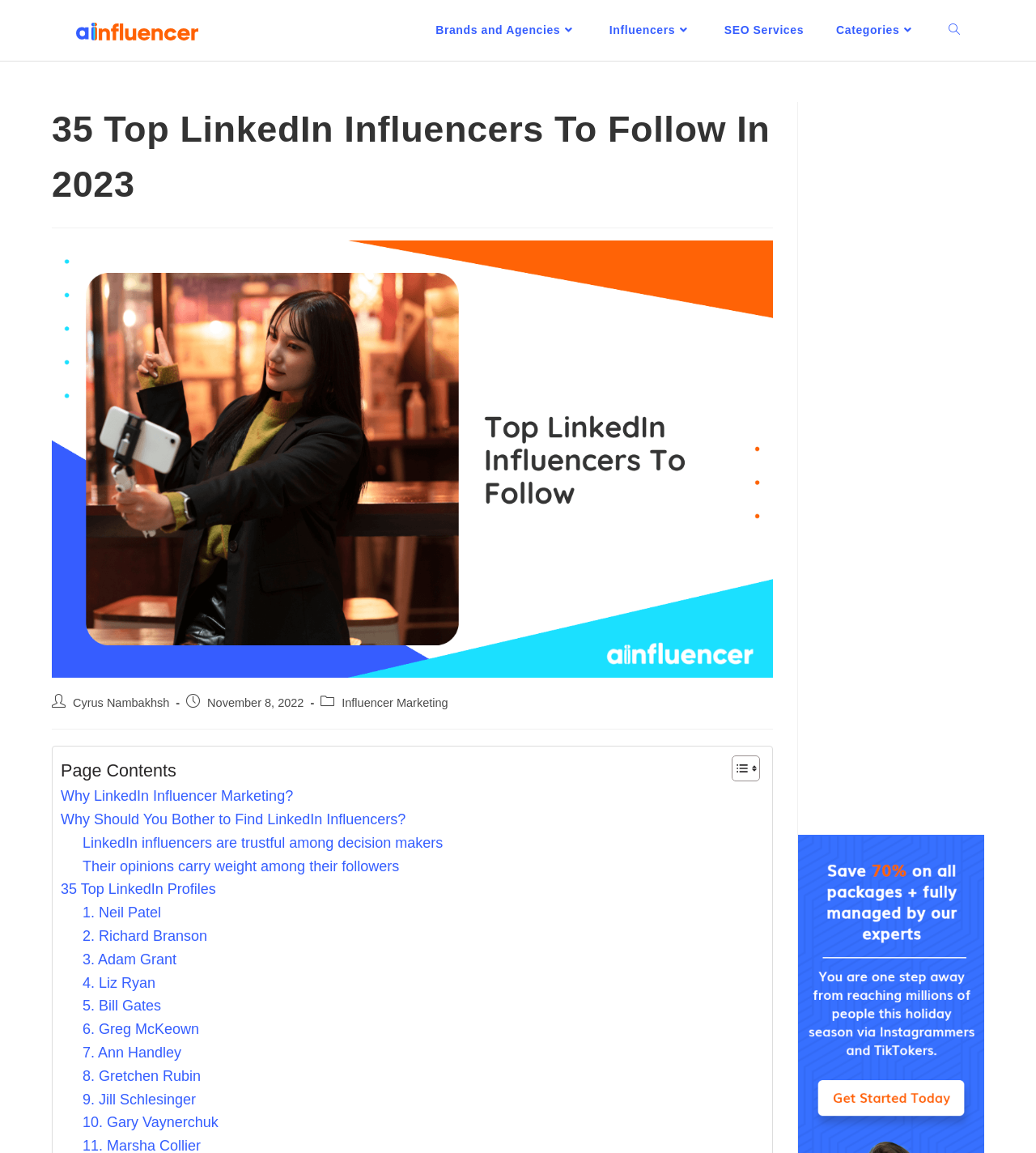Can you find the bounding box coordinates of the area I should click to execute the following instruction: "Click on the 'CHARLES NEWMAN' tag"?

None